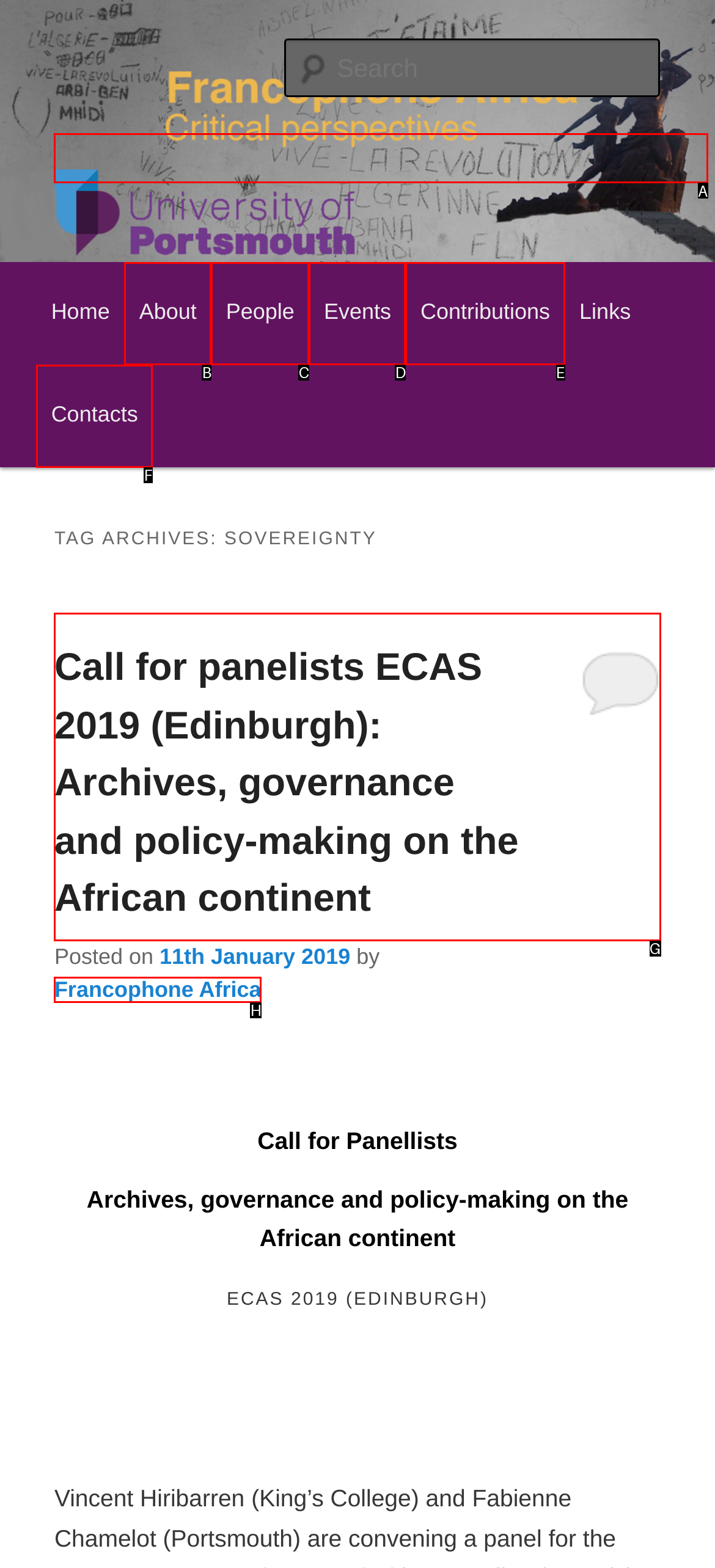Which UI element should be clicked to perform the following task: View the call for panelists ECAS 2019? Answer with the corresponding letter from the choices.

G